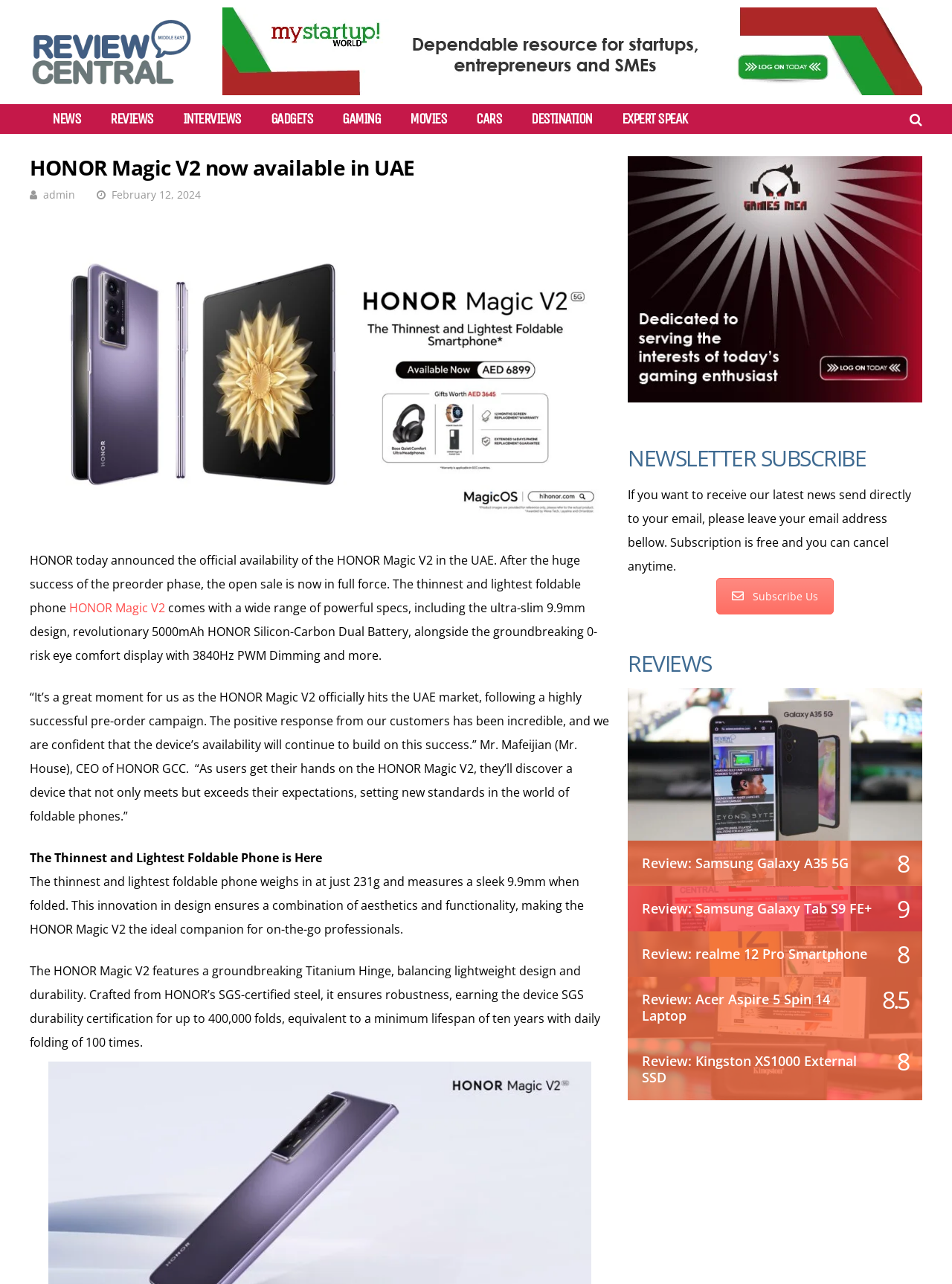Answer the following in one word or a short phrase: 
What is the name of the CEO of HONOR GCC?

Mr. Mafeijian (Mr. House)